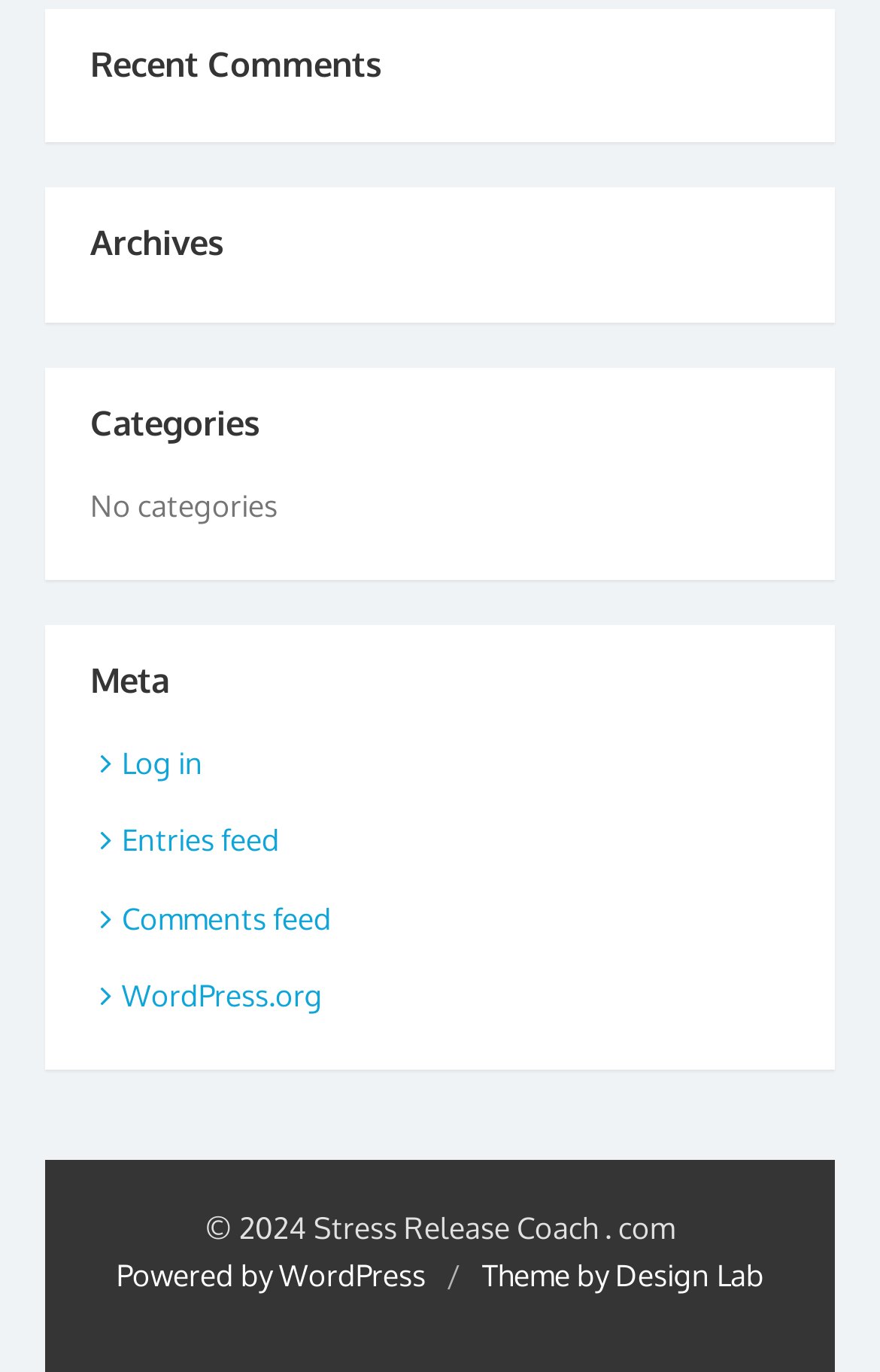Provide the bounding box coordinates, formatted as (top-left x, top-left y, bottom-right x, bottom-right y), with all values being floating point numbers between 0 and 1. Identify the bounding box of the UI element that matches the description: Powered by WordPress

[0.132, 0.917, 0.483, 0.943]